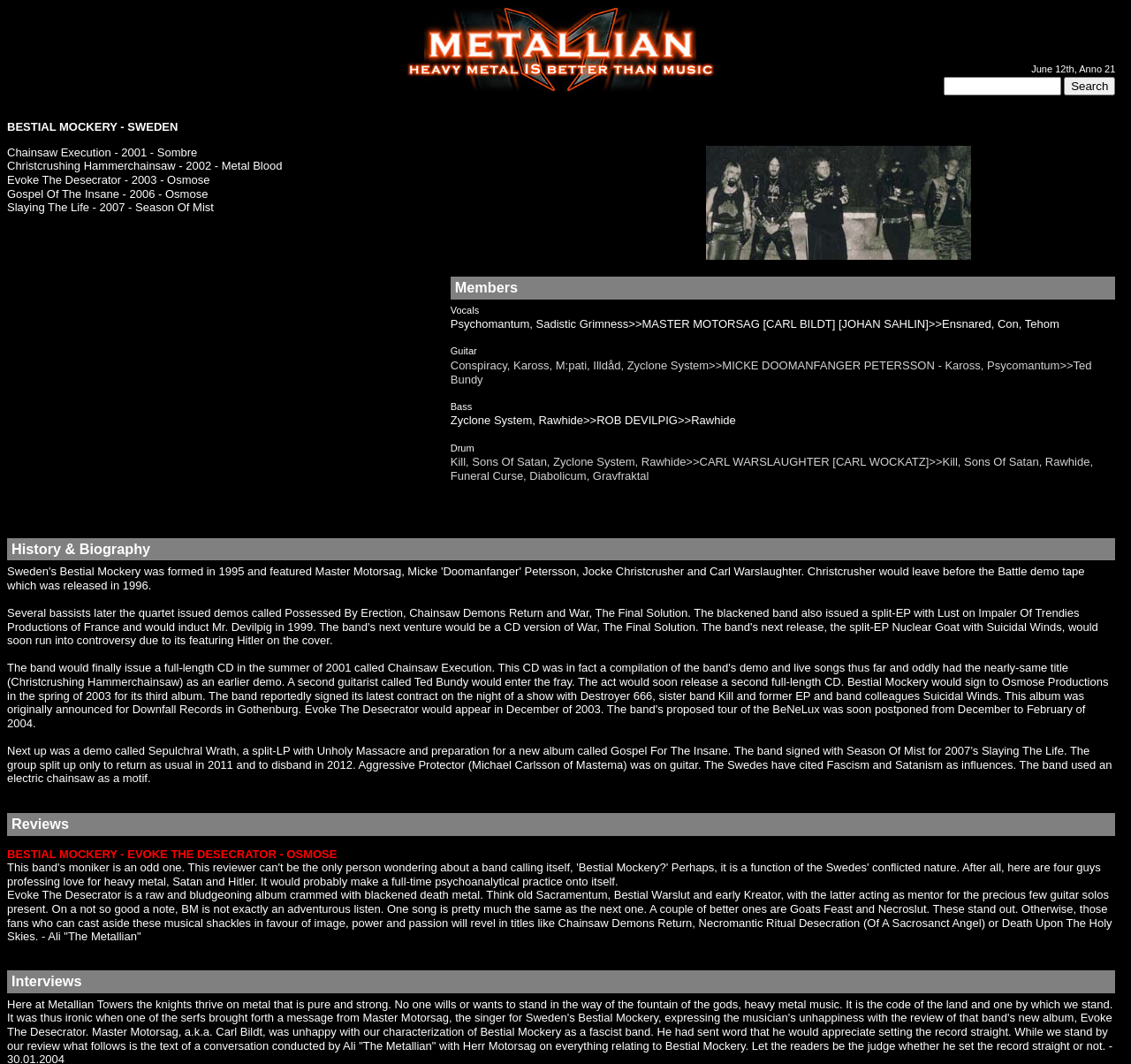What is the release year of the album 'Chainsaw Execution'?
Based on the screenshot, respond with a single word or phrase.

2001